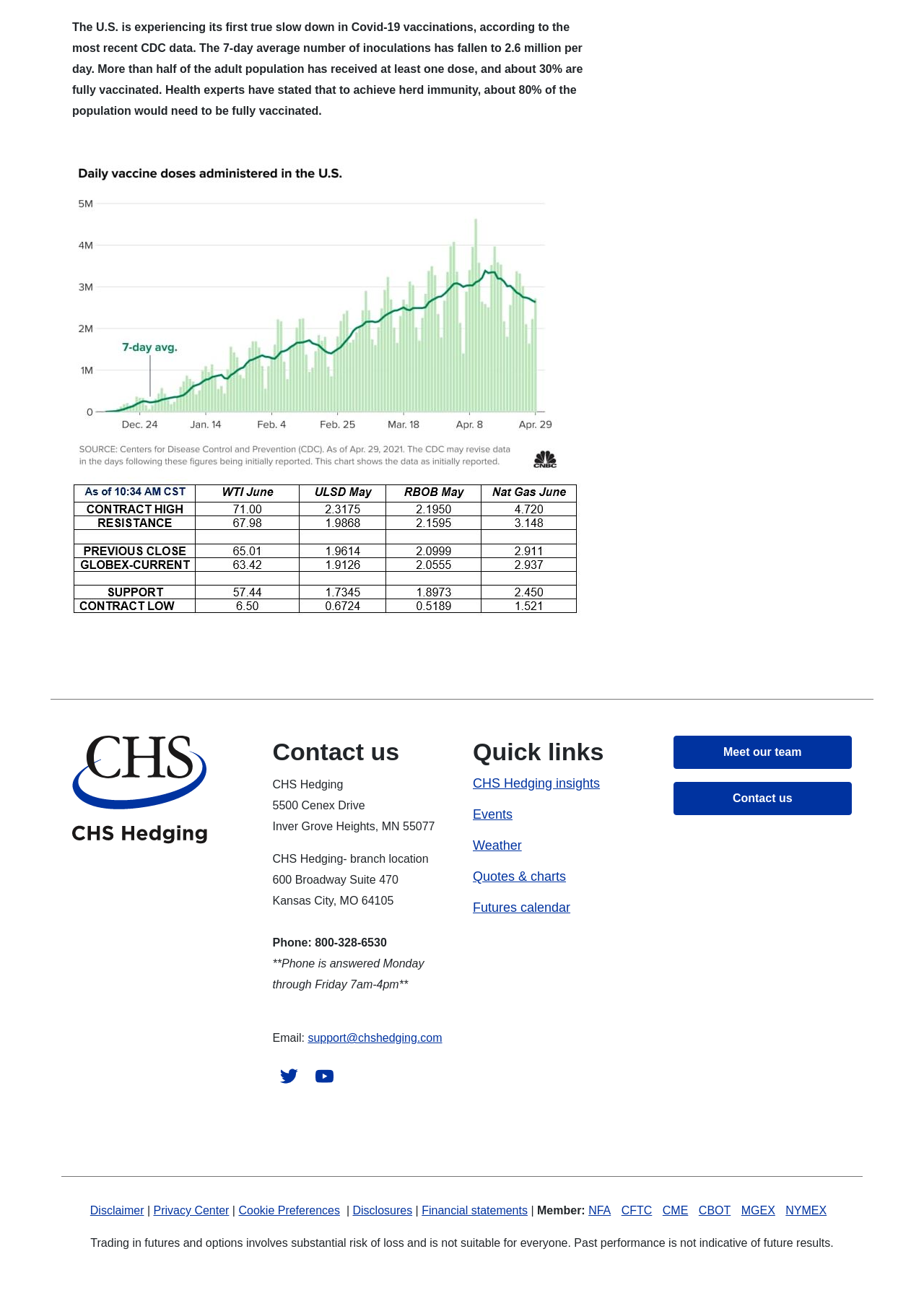What is the phone number to contact CHS Hedging?
Using the image, respond with a single word or phrase.

800-328-6530